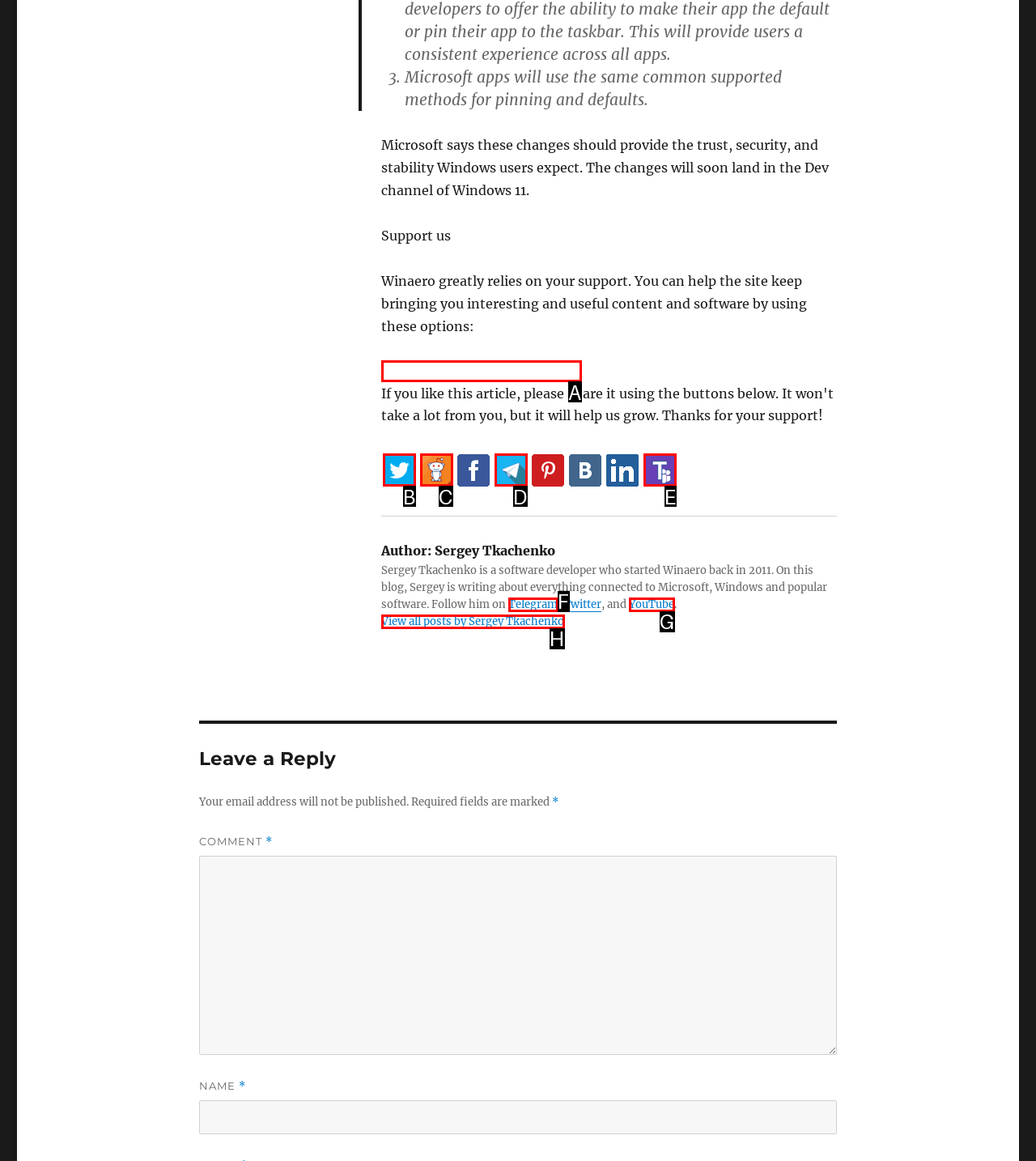Identify the letter of the UI element you should interact with to perform the task: Enter email address
Reply with the appropriate letter of the option.

A